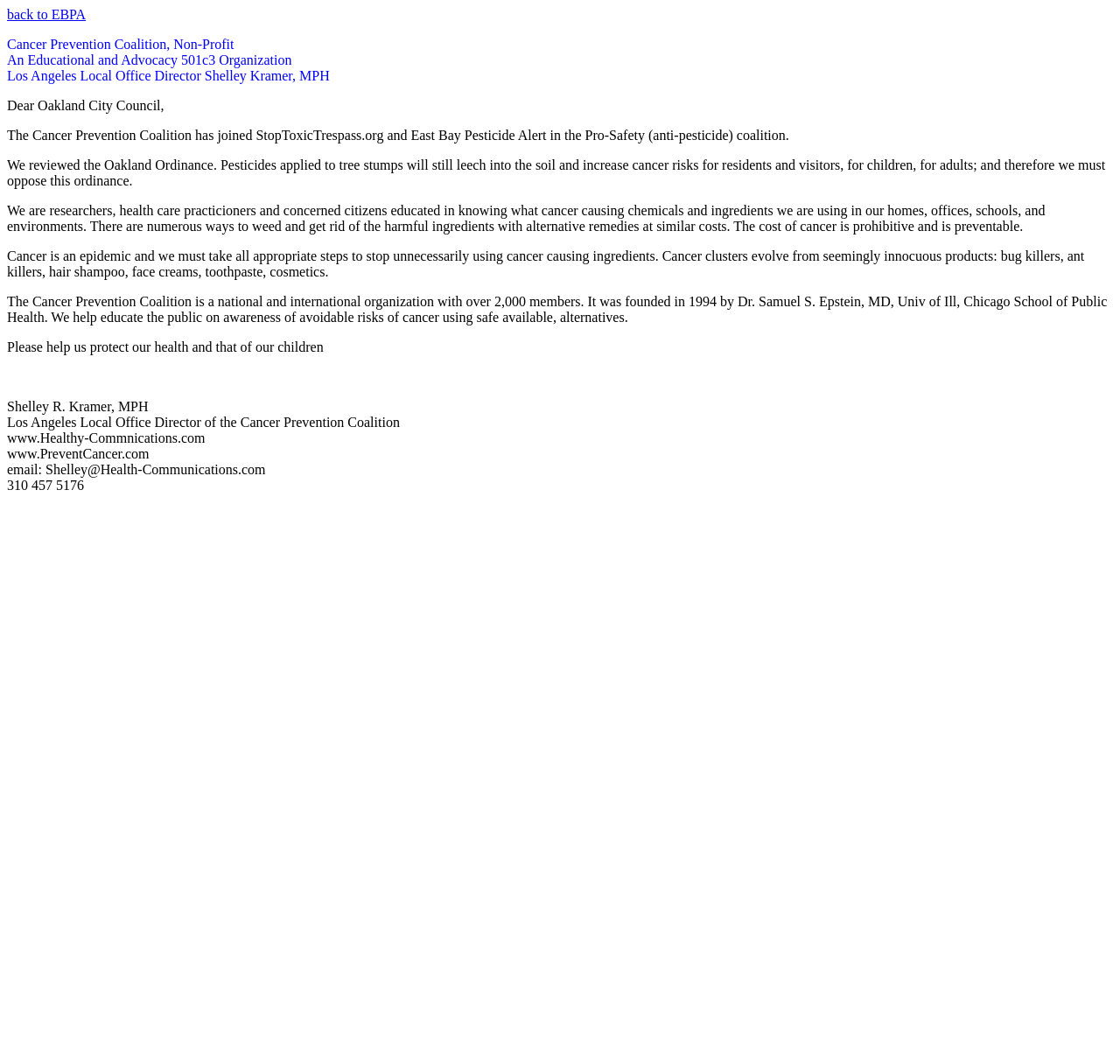Kindly respond to the following question with a single word or a brief phrase: 
Who is the Los Angeles Local Office Director?

Shelley Kramer, MPH